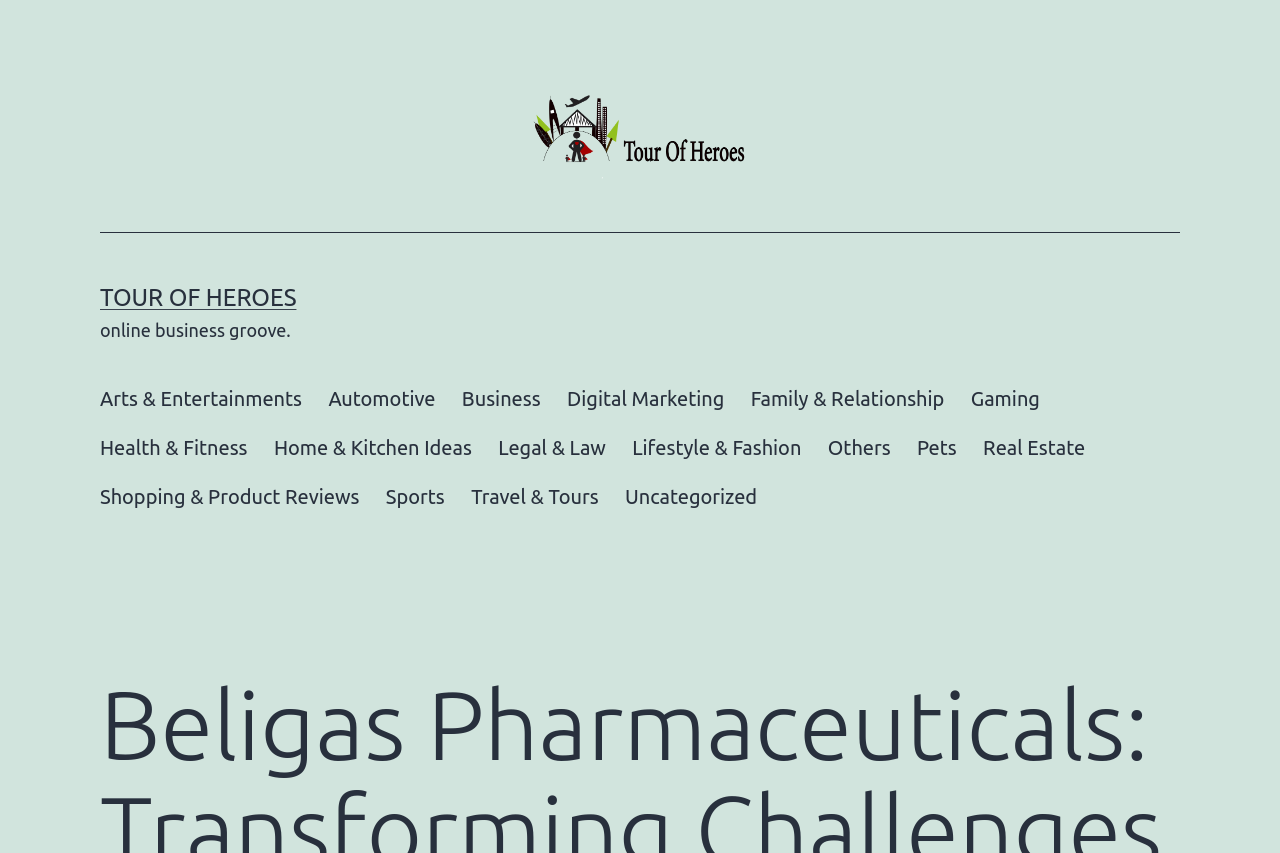Please identify the bounding box coordinates of the element I need to click to follow this instruction: "explore Health & Fitness".

[0.068, 0.496, 0.204, 0.553]